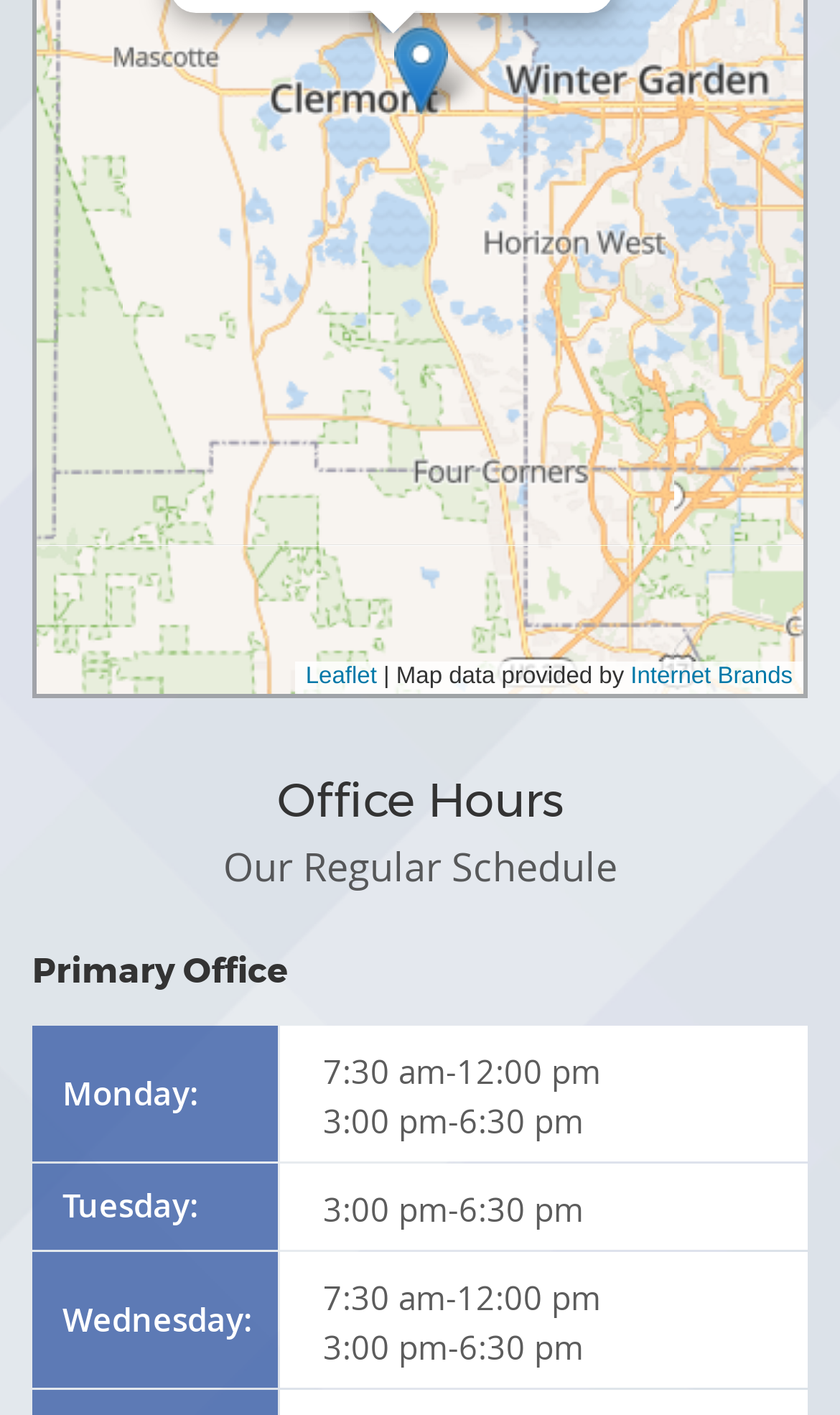What is the primary office location?
From the image, respond using a single word or phrase.

Primary Office